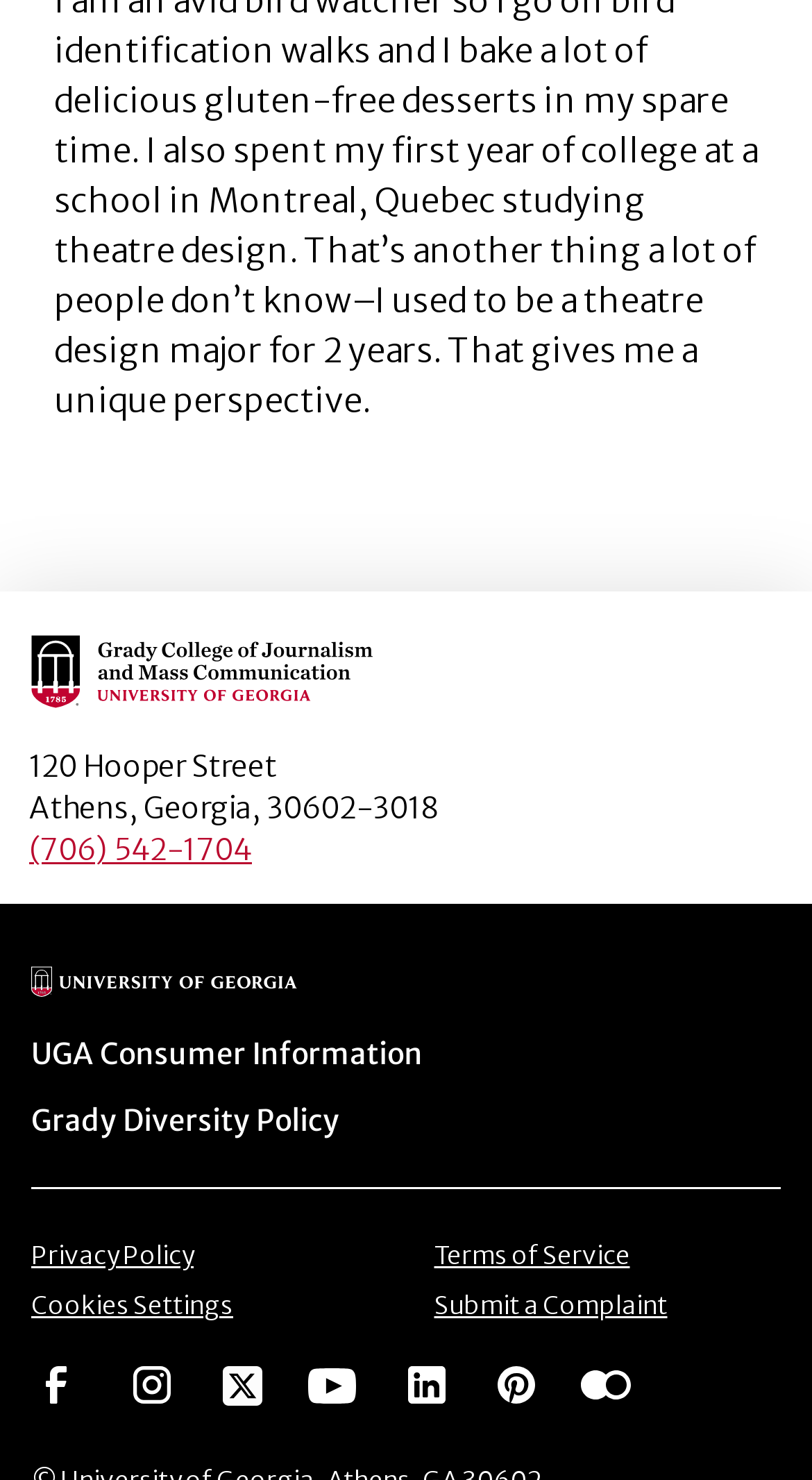Please reply to the following question using a single word or phrase: 
How many menu items are available?

6